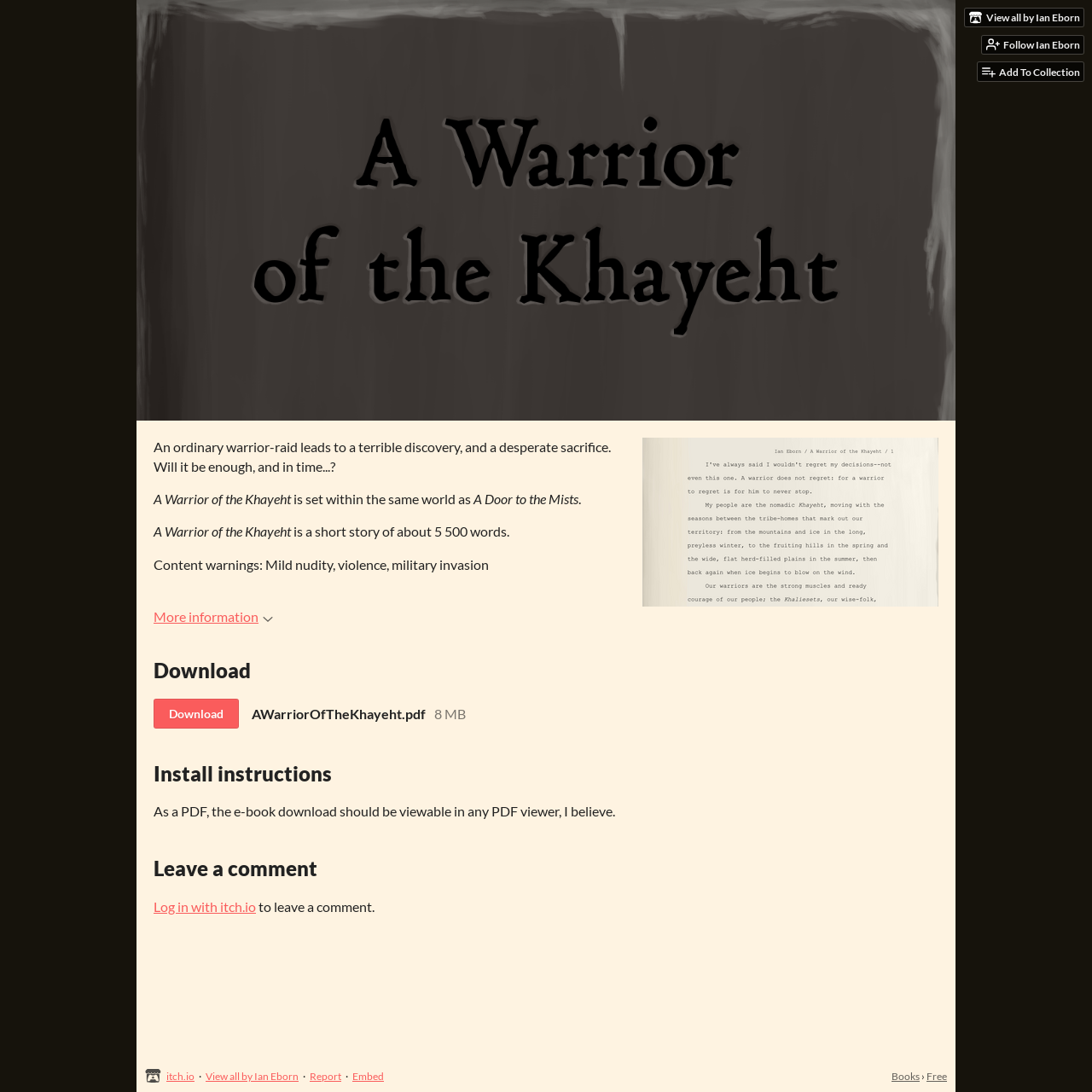Please identify the bounding box coordinates of the clickable element to fulfill the following instruction: "Follow Ian Eborn". The coordinates should be four float numbers between 0 and 1, i.e., [left, top, right, bottom].

[0.899, 0.033, 0.992, 0.049]